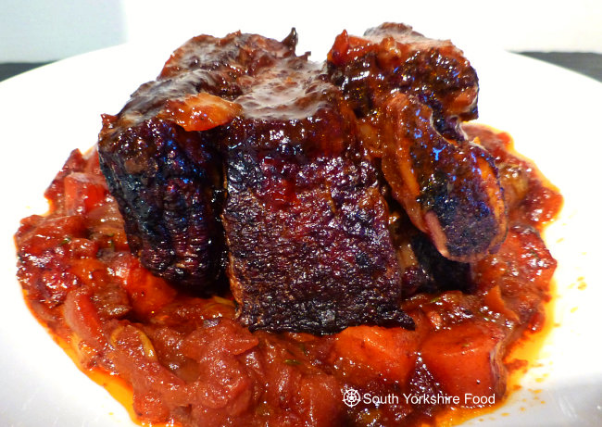Respond to the following query with just one word or a short phrase: 
What is the dish served on?

White plate